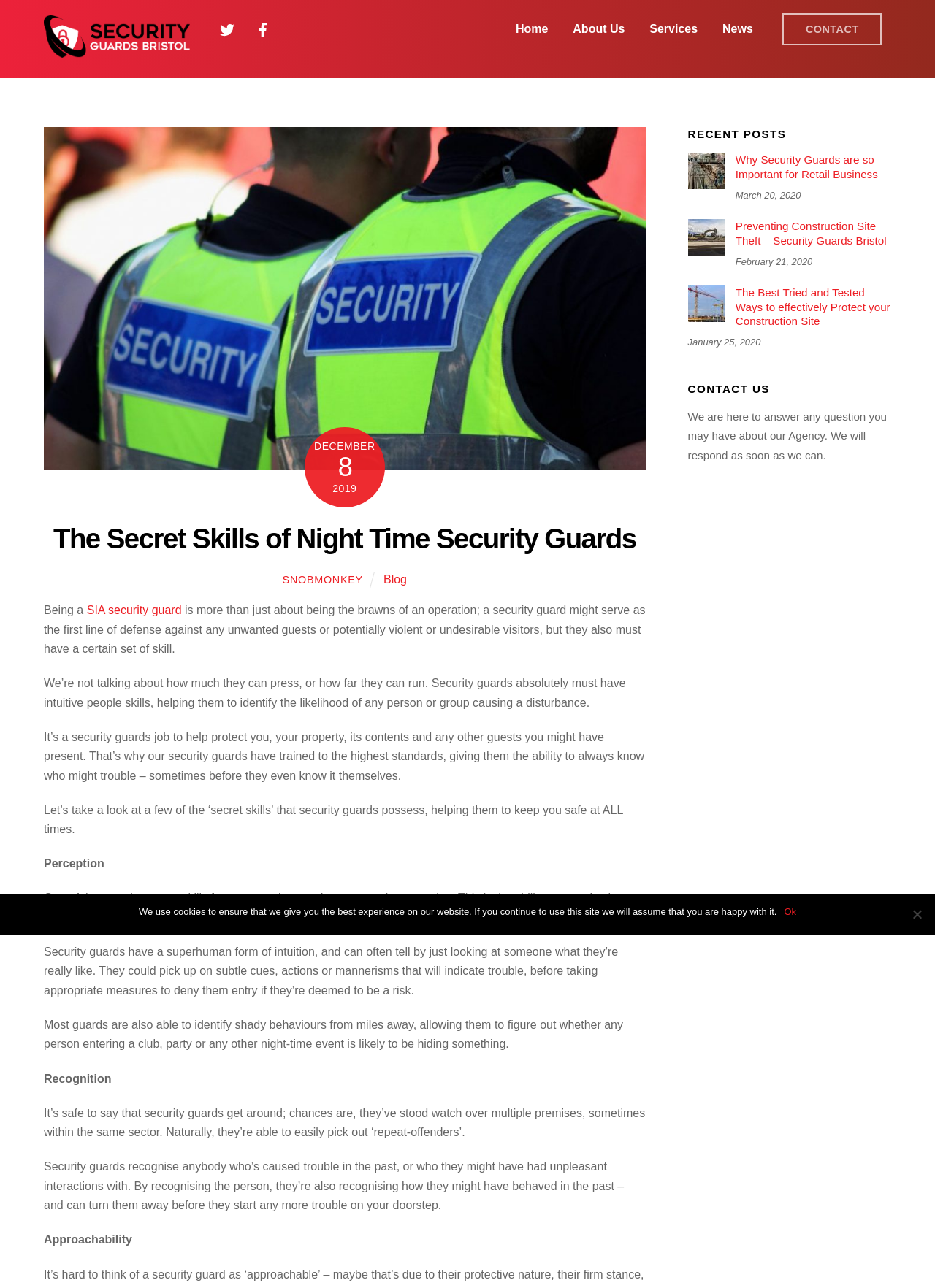Please identify the bounding box coordinates of the element I need to click to follow this instruction: "Click the 'CONTACT' link".

[0.837, 0.01, 0.943, 0.035]